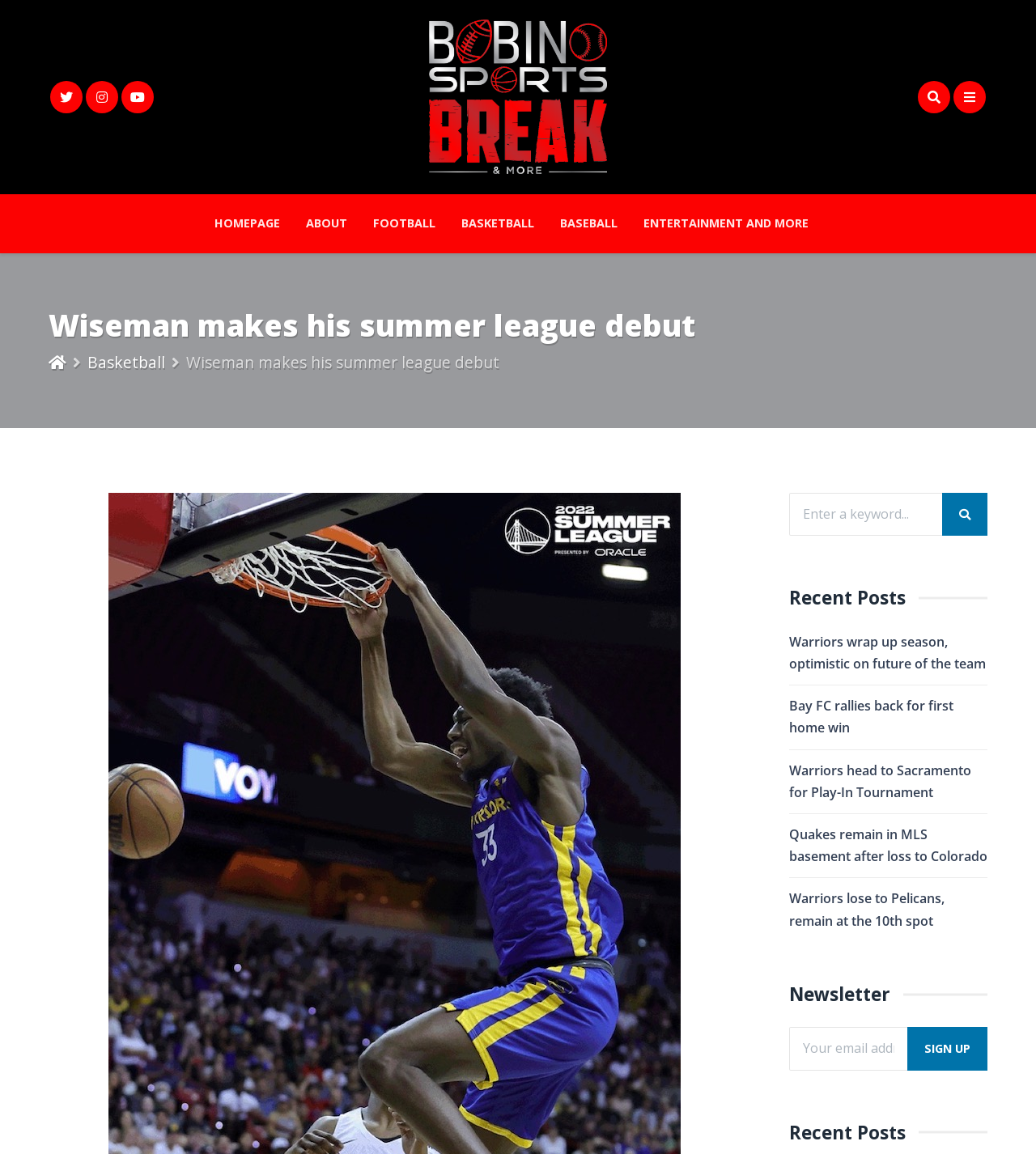Can you specify the bounding box coordinates of the area that needs to be clicked to fulfill the following instruction: "Search for a keyword"?

[0.762, 0.427, 0.953, 0.464]